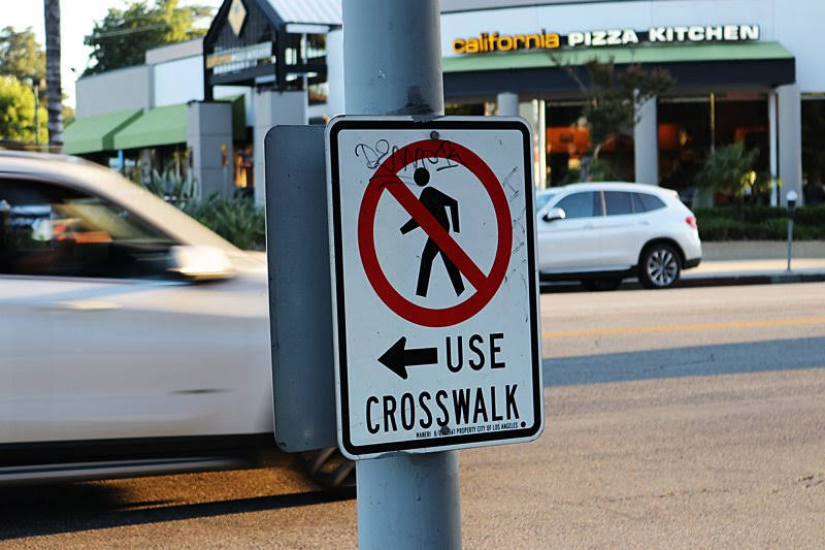Answer this question using a single word or a brief phrase:
What establishment is visible in the background?

California Pizza Kitchen